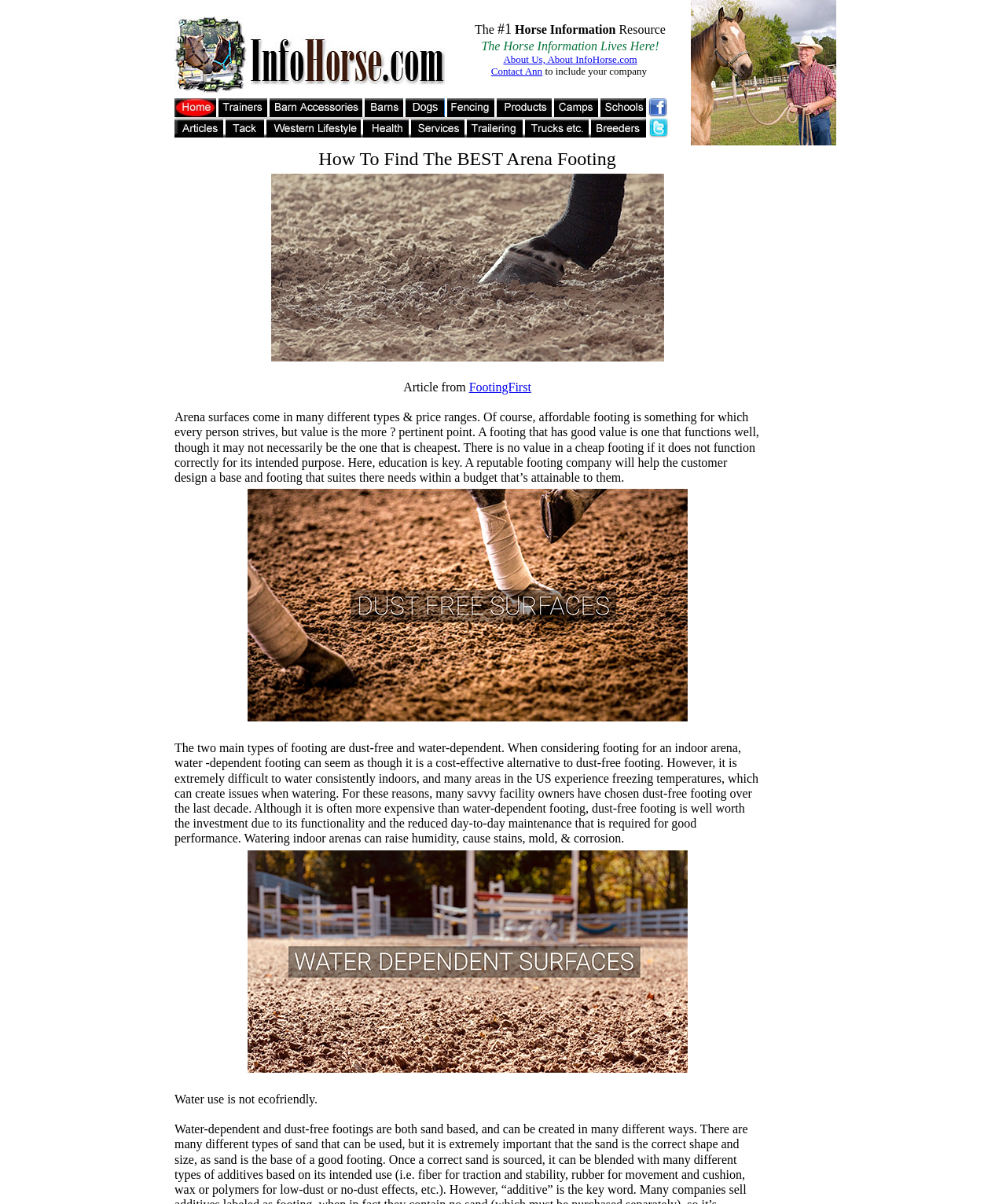What is the position of the image 'Dust Free Horse Areans Surfaces'?
Using the image as a reference, answer the question with a short word or phrase.

Middle of the webpage